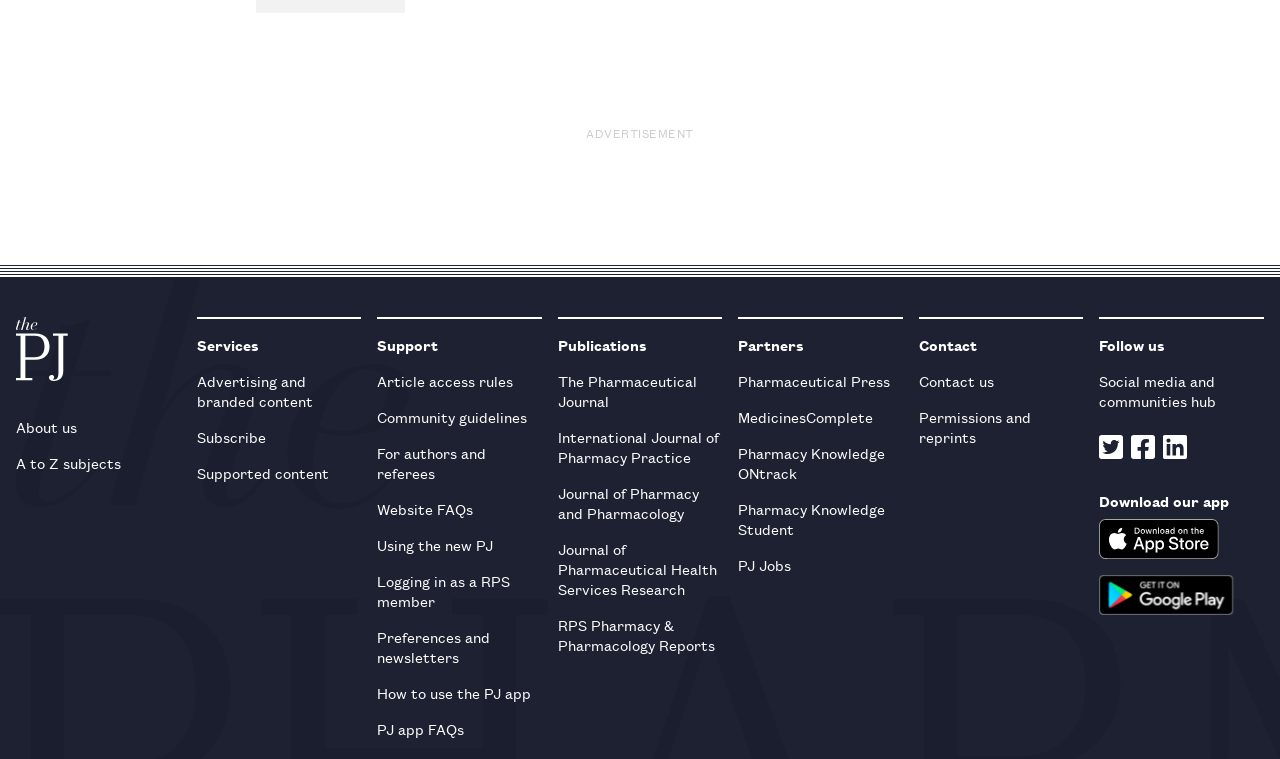Determine the bounding box for the UI element as described: "The Pharmaceutical Journal". The coordinates should be represented as four float numbers between 0 and 1, formatted as [left, top, right, bottom].

[0.436, 0.478, 0.564, 0.552]